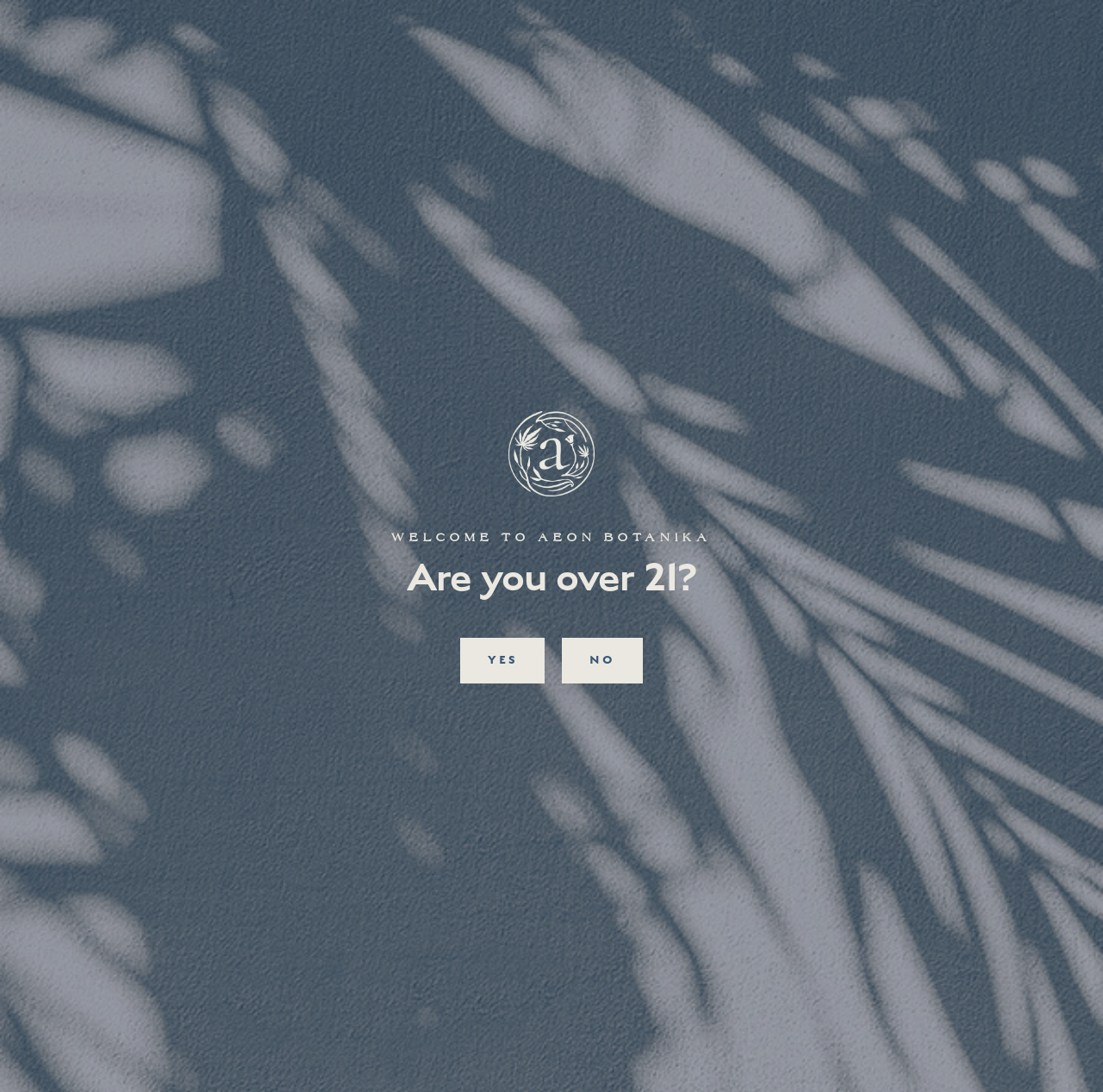Extract the bounding box coordinates for the HTML element that matches this description: "Explore". The coordinates should be four float numbers between 0 and 1, i.e., [left, top, right, bottom].

None